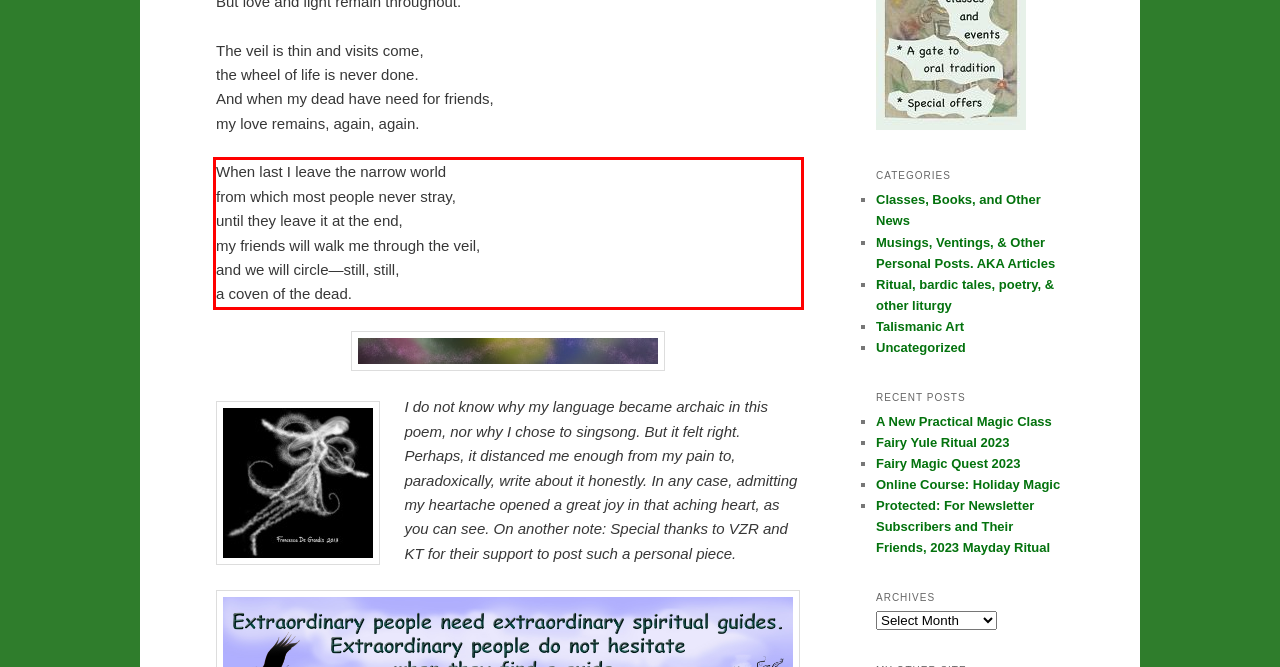Locate the red bounding box in the provided webpage screenshot and use OCR to determine the text content inside it.

When last I leave the narrow world from which most people never stray, until they leave it at the end, my friends will walk me through the veil, and we will circle—still, still, a coven of the dead.